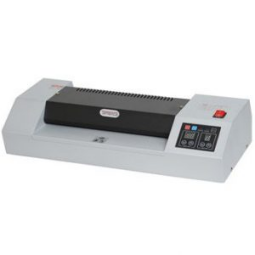What is the machine particularly noted for?
Utilize the information in the image to give a detailed answer to the question.

According to the caption, this model is particularly noted for its reliability, ease of use, and ability to provide professional-quality laminating results, making it a reliable choice for users.